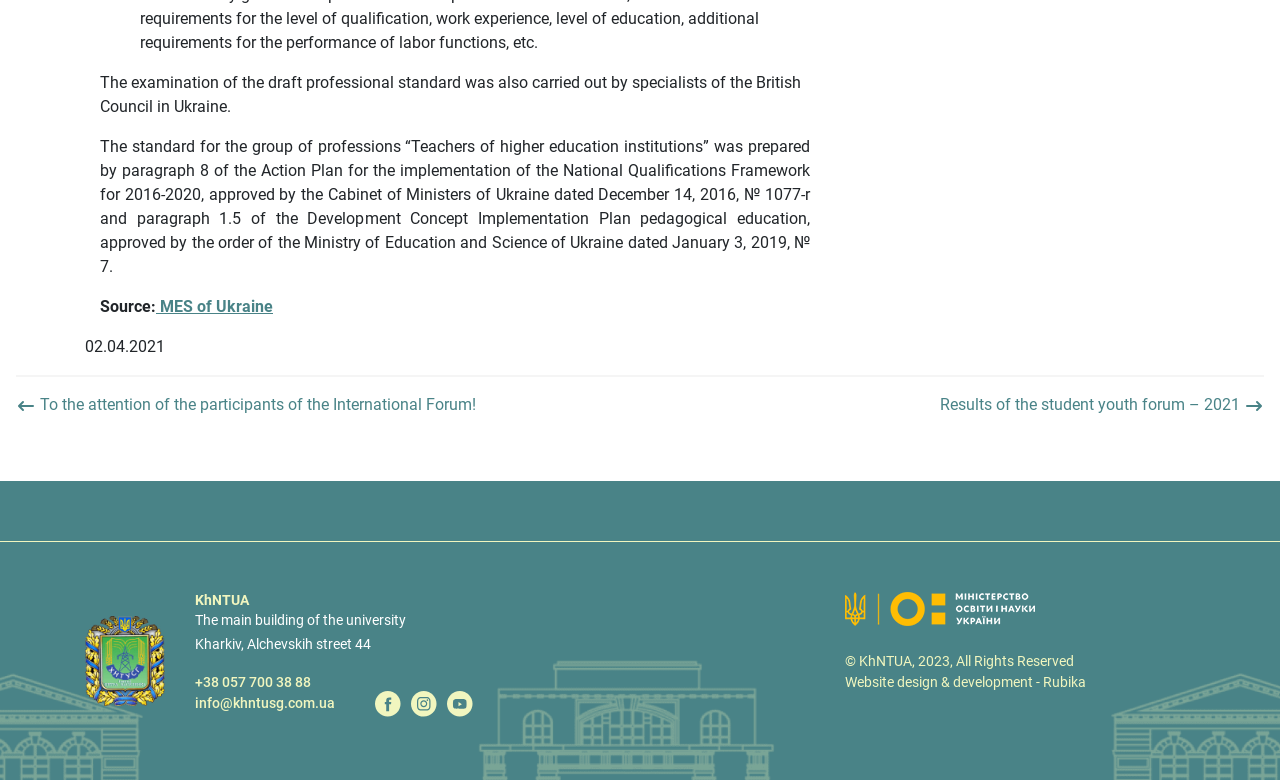What is the name of the university?
Please use the image to provide a one-word or short phrase answer.

KhNTUA